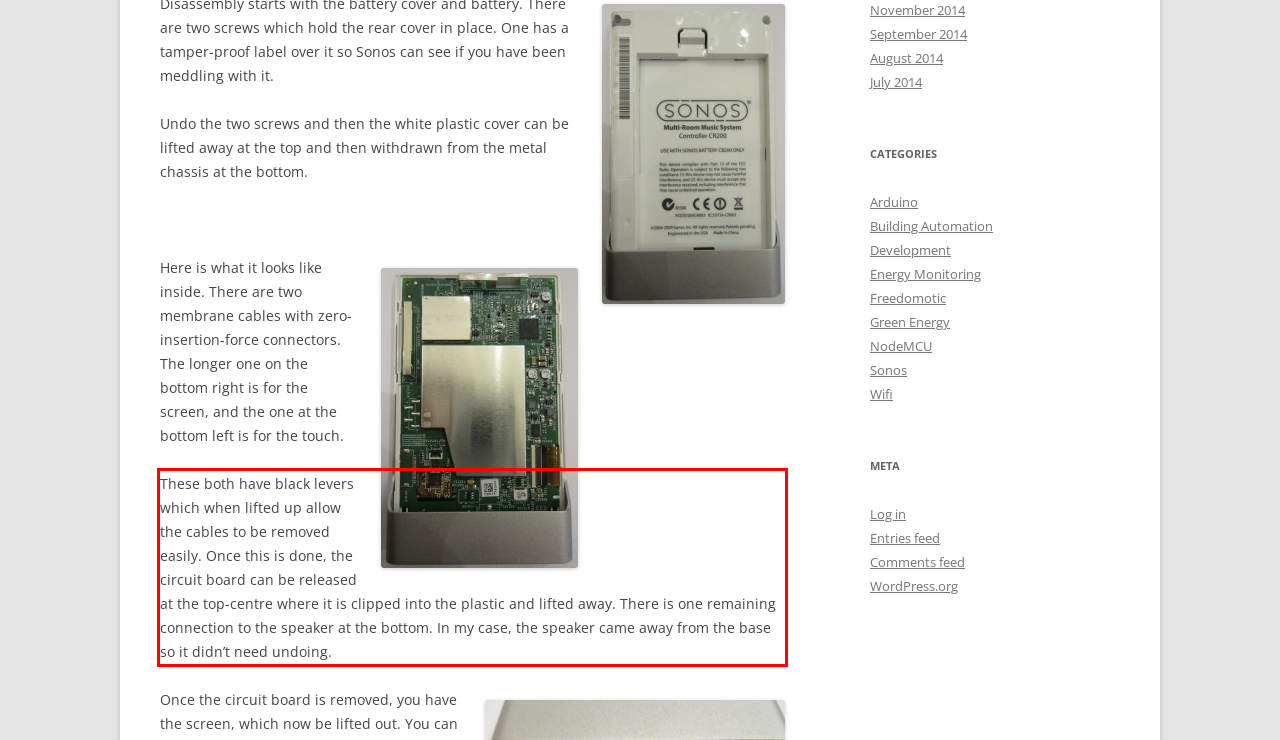Please examine the webpage screenshot containing a red bounding box and use OCR to recognize and output the text inside the red bounding box.

These both have black levers which when lifted up allow the cables to be removed easily. Once this is done, the circuit board can be released at the top-centre where it is clipped into the plastic and lifted away. There is one remaining connection to the speaker at the bottom. In my case, the speaker came away from the base so it didn’t need undoing.